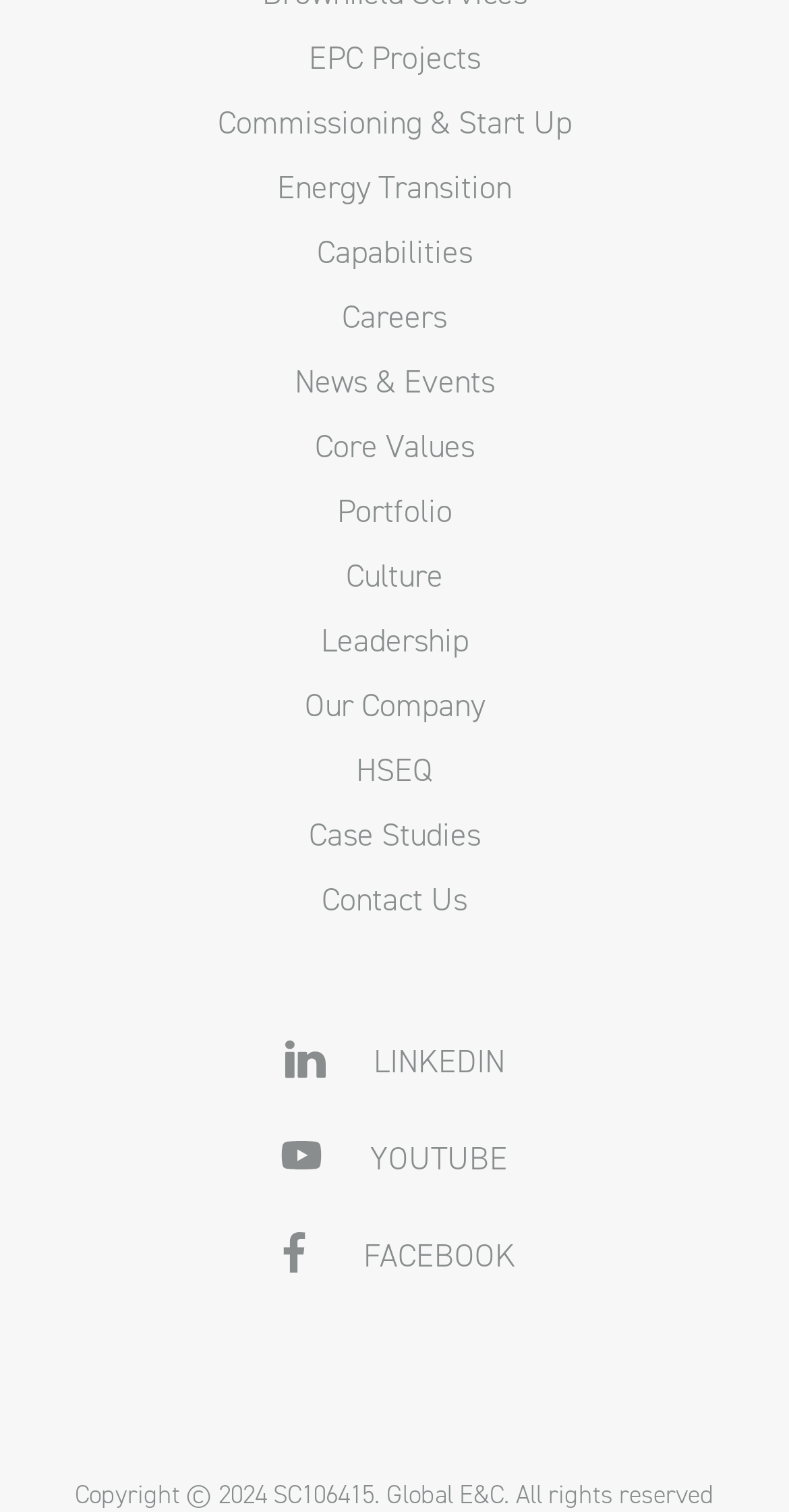What is the last link in the main navigation?
From the image, respond using a single word or phrase.

HSEQ